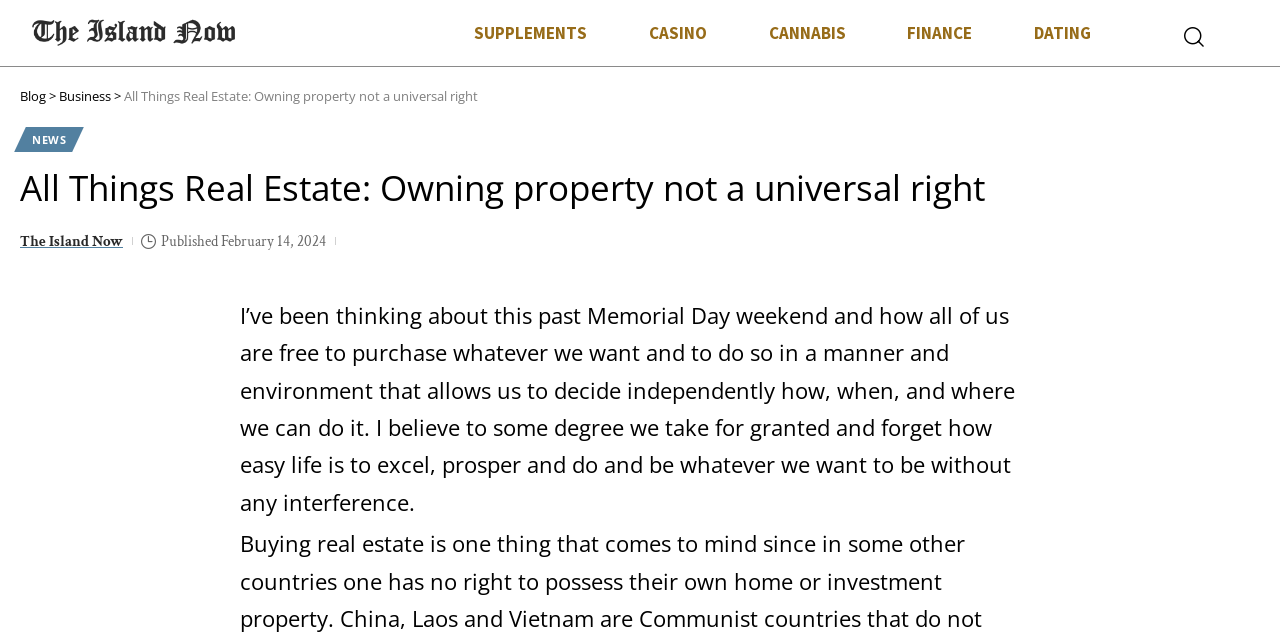What is the topic of the article?
Based on the screenshot, respond with a single word or phrase.

Real Estate